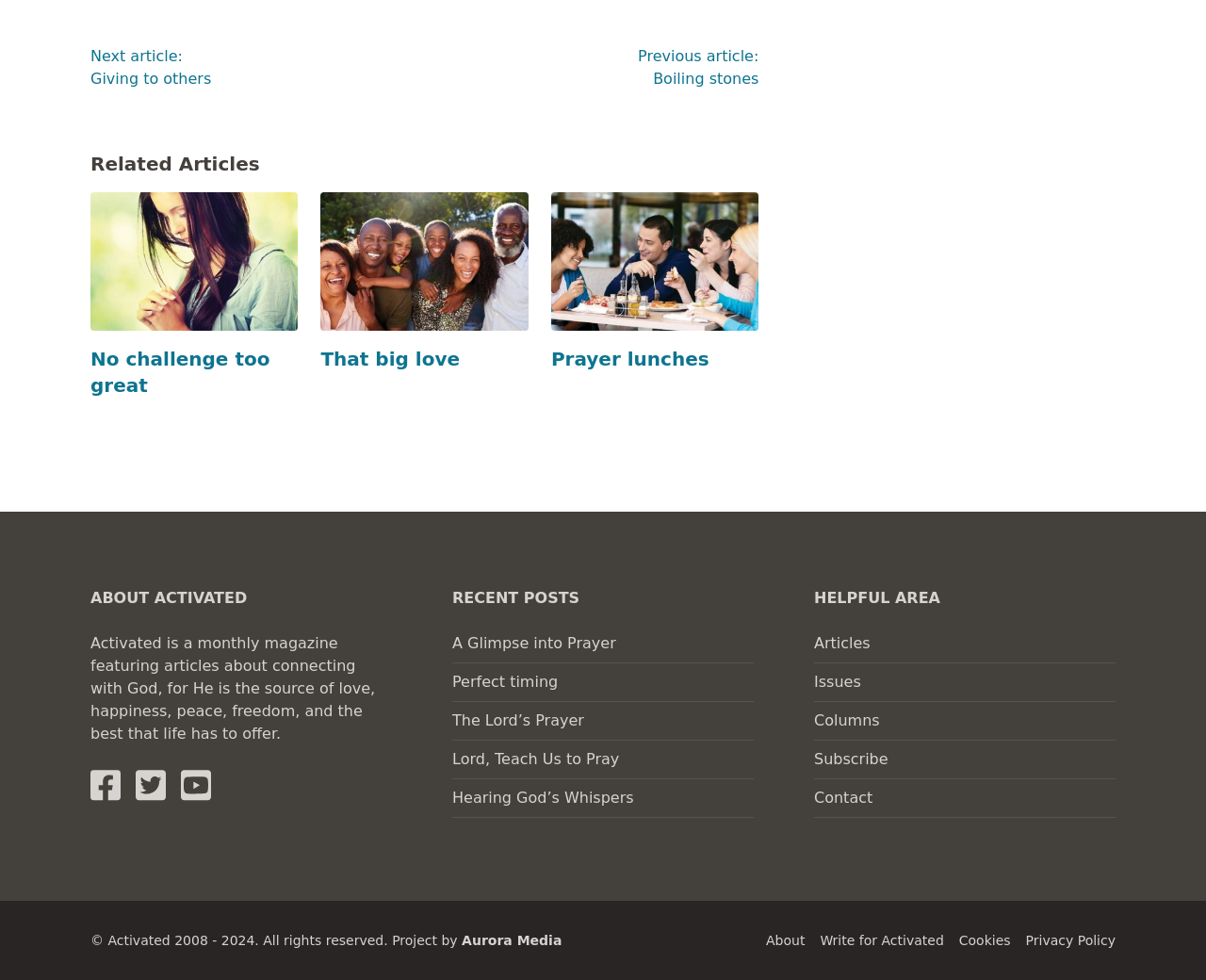Provide the bounding box coordinates of the HTML element this sentence describes: "Privacy Policy". The bounding box coordinates consist of four float numbers between 0 and 1, i.e., [left, top, right, bottom].

[0.85, 0.951, 0.925, 0.967]